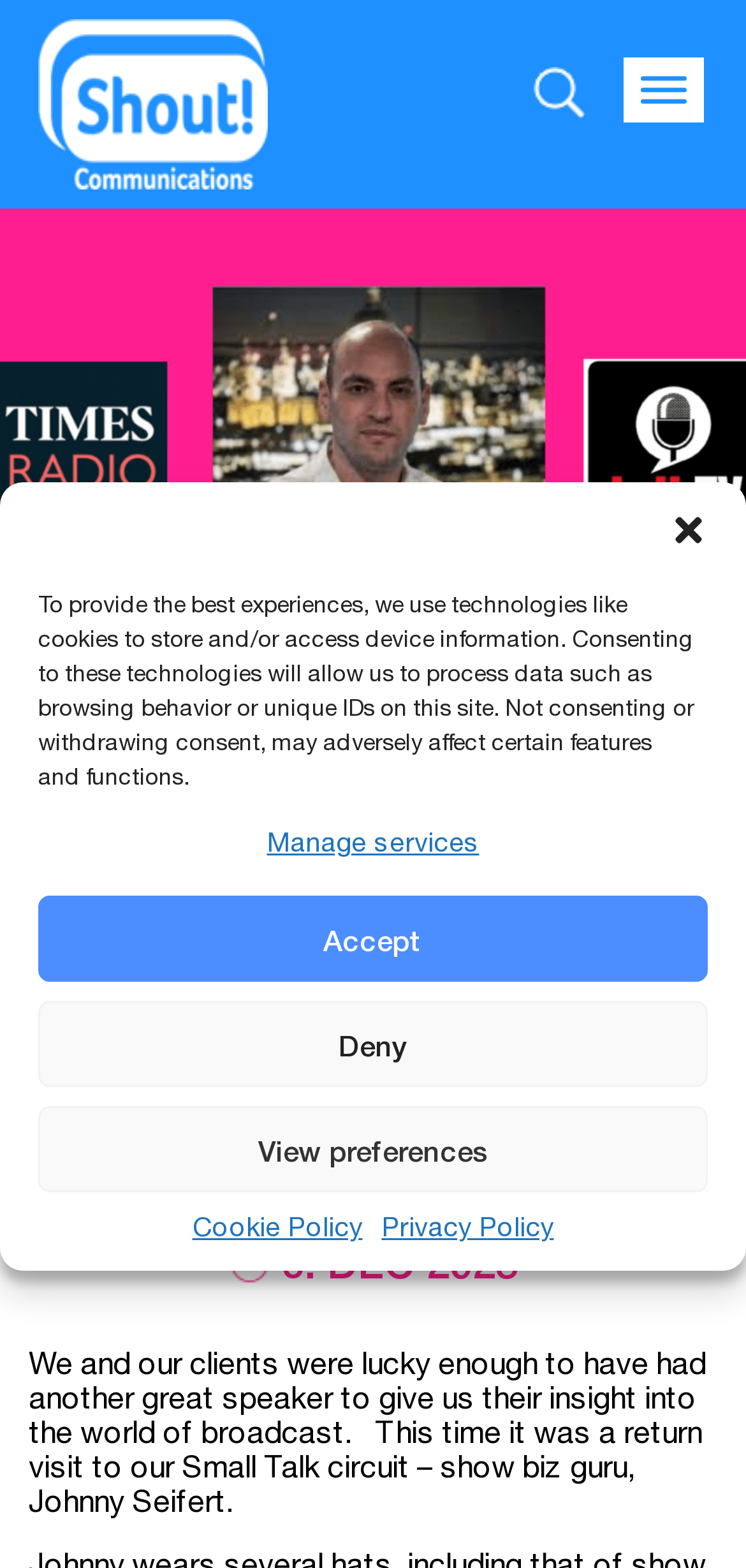Pinpoint the bounding box coordinates of the clickable element needed to complete the instruction: "Go to Shout Communications". The coordinates should be provided as four float numbers between 0 and 1: [left, top, right, bottom].

[0.051, 0.006, 0.359, 0.127]